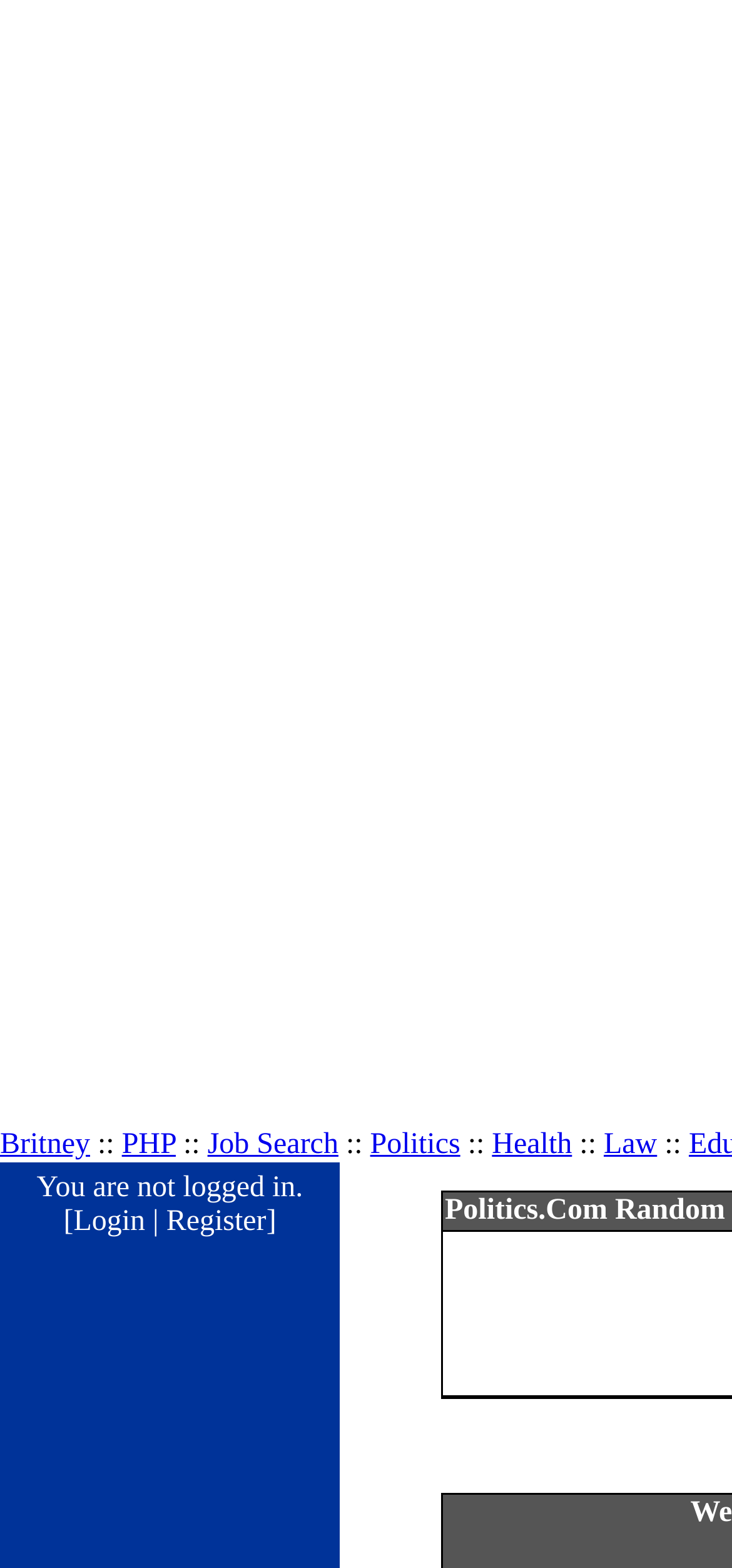Determine the bounding box for the UI element described here: "Human Resources".

None